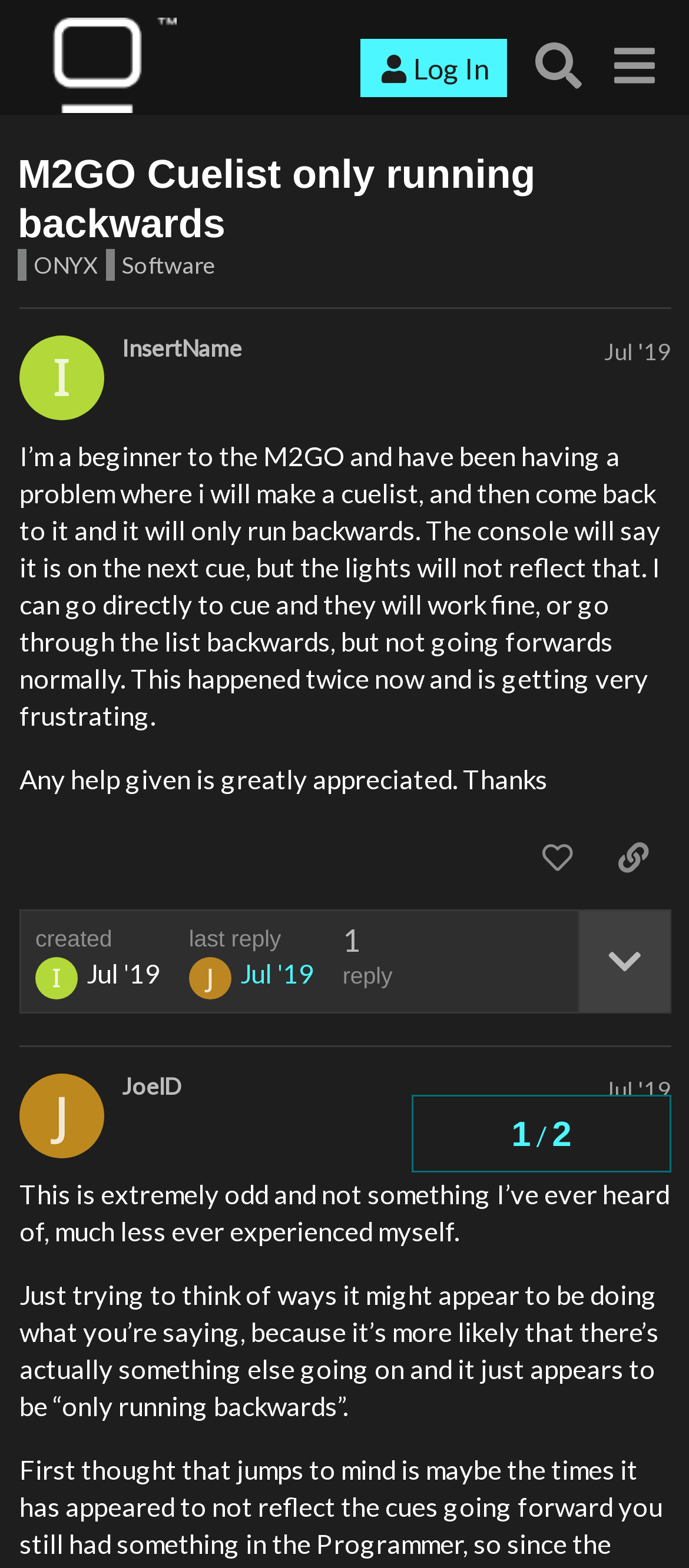Please find the top heading of the webpage and generate its text.

M2GO Cuelist only running backwards